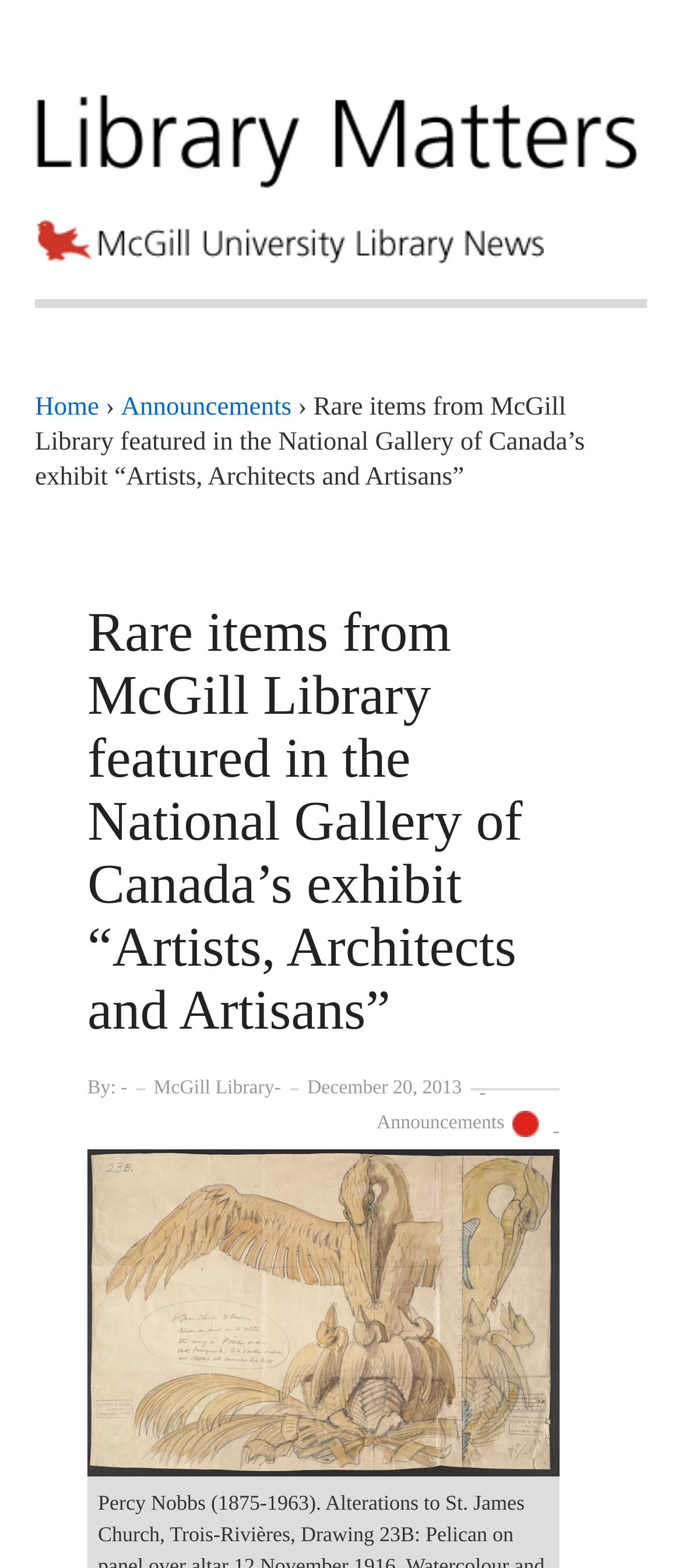Determine the bounding box of the UI element mentioned here: "AVR ATmega Projects". The coordinates must be in the format [left, top, right, bottom] with values ranging from 0 to 1.

None